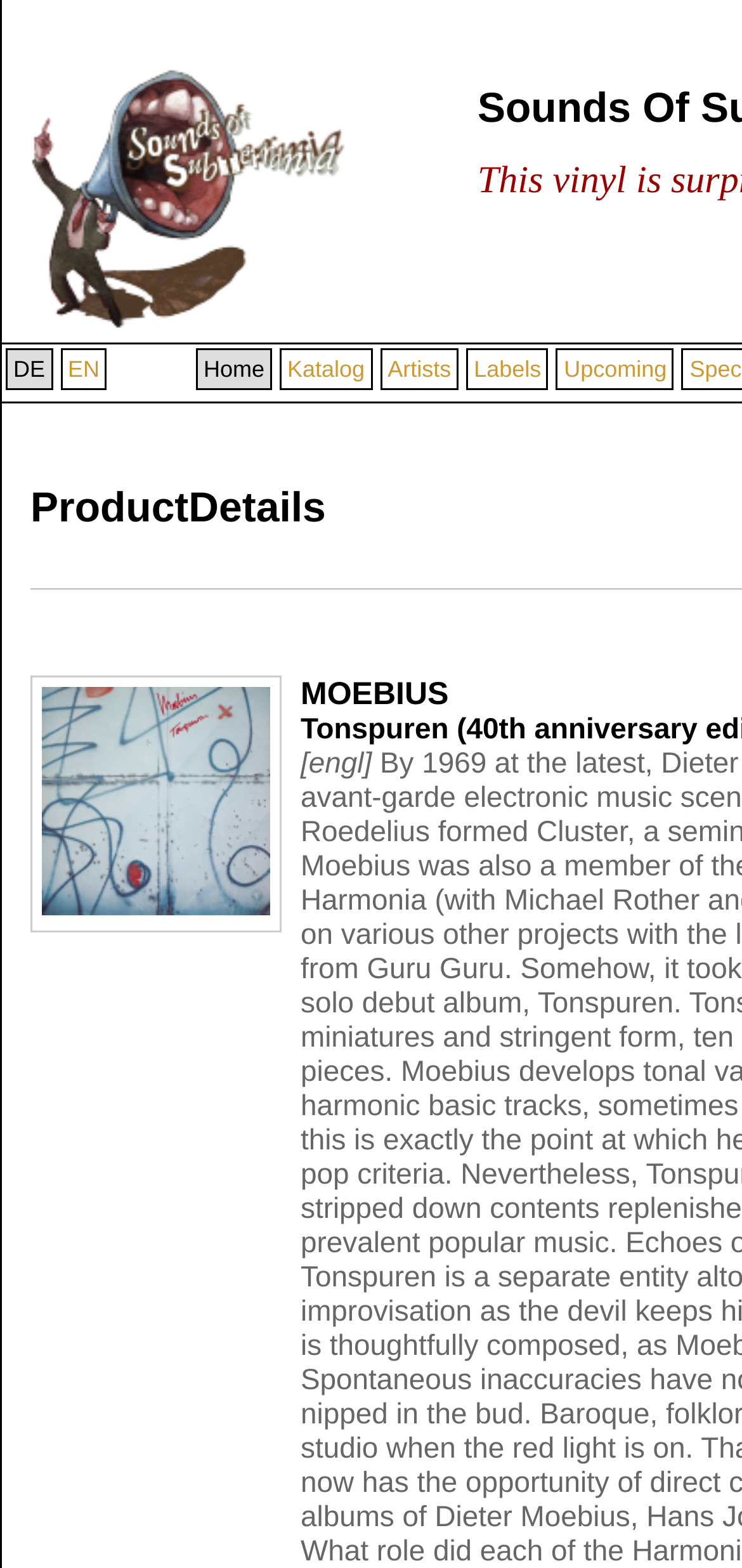Please identify the bounding box coordinates of the element that needs to be clicked to execute the following command: "find me on Mastodon". Provide the bounding box using four float numbers between 0 and 1, formatted as [left, top, right, bottom].

None